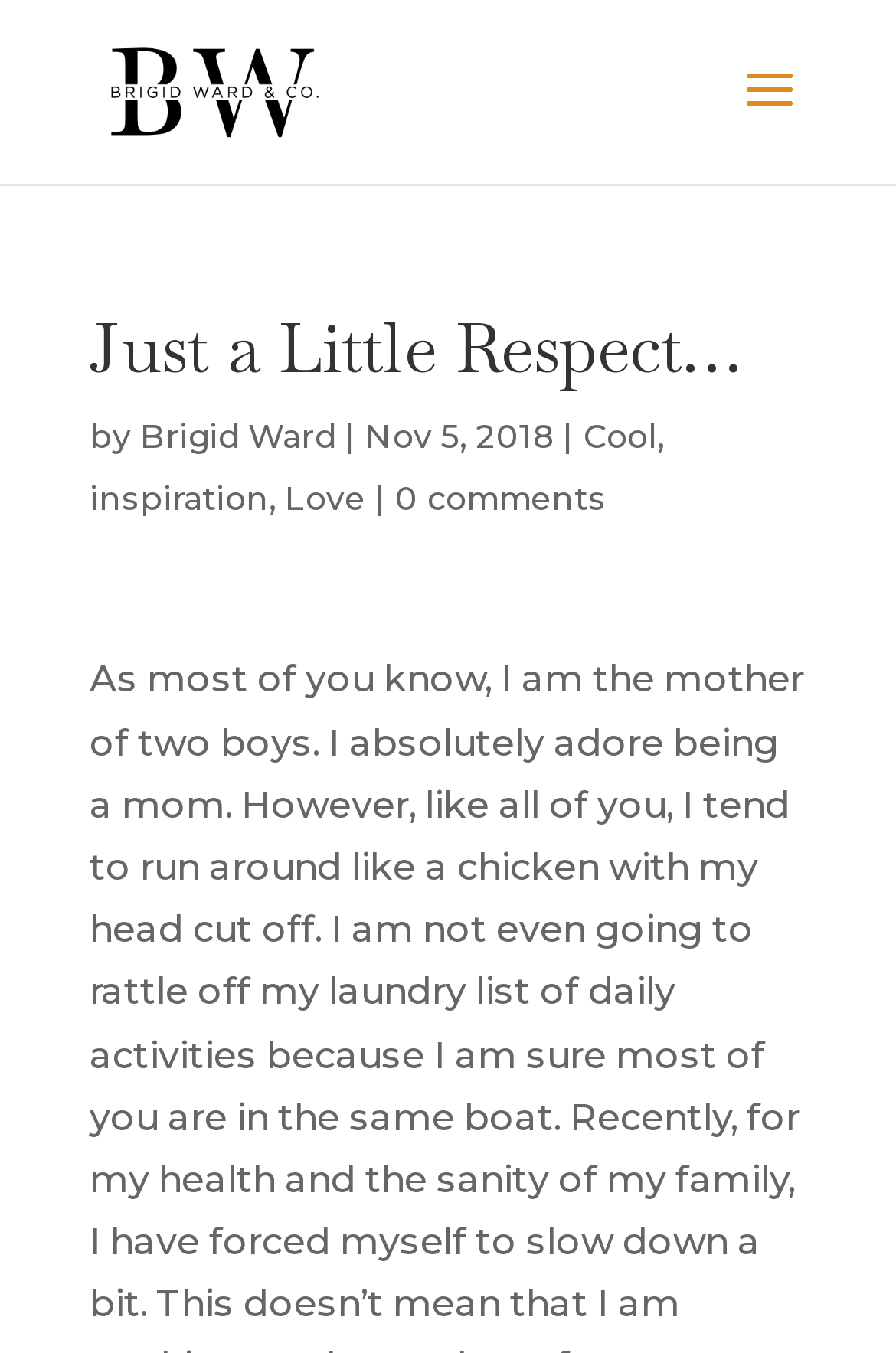Extract the bounding box coordinates for the HTML element that matches this description: "Donate". The coordinates should be four float numbers between 0 and 1, i.e., [left, top, right, bottom].

None